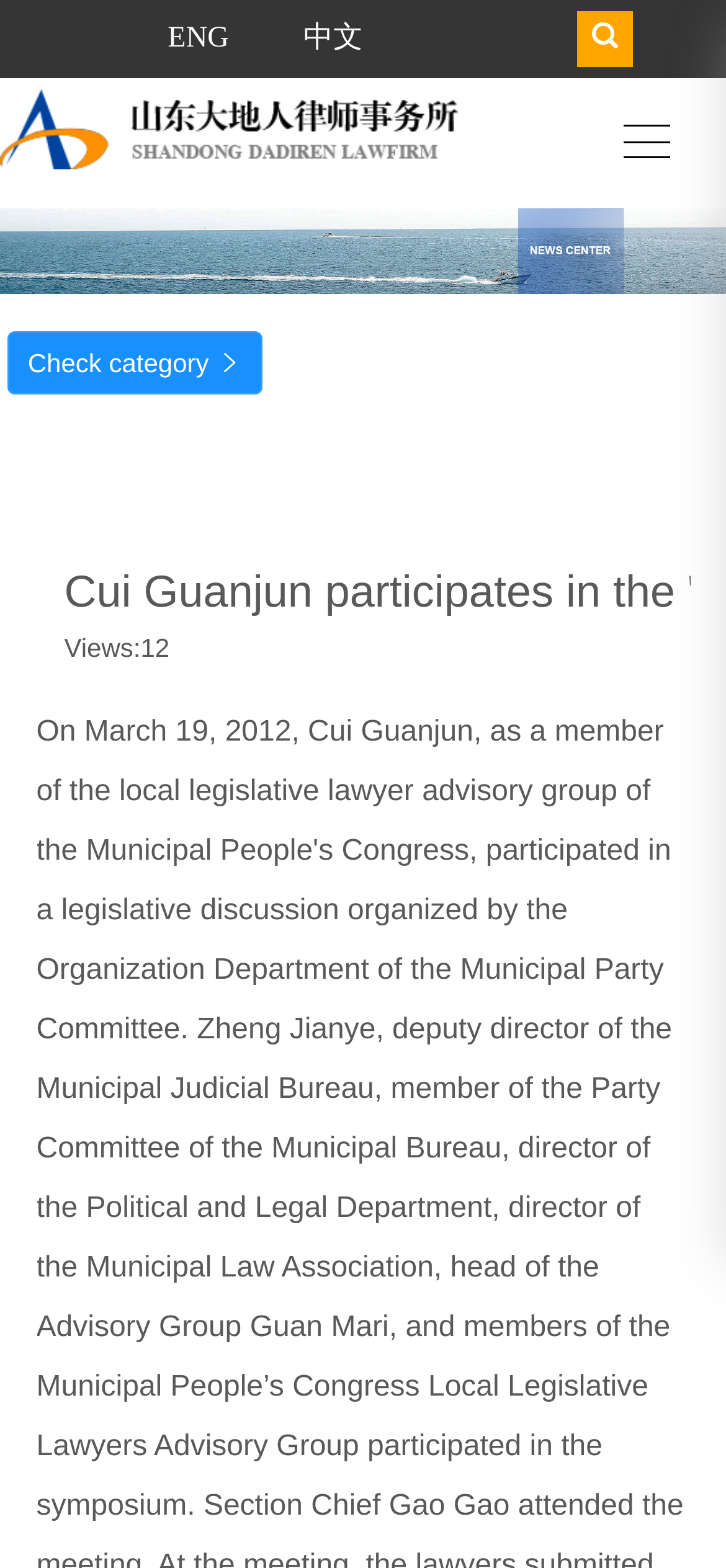What is the language of the ENG link?
Using the picture, provide a one-word or short phrase answer.

English